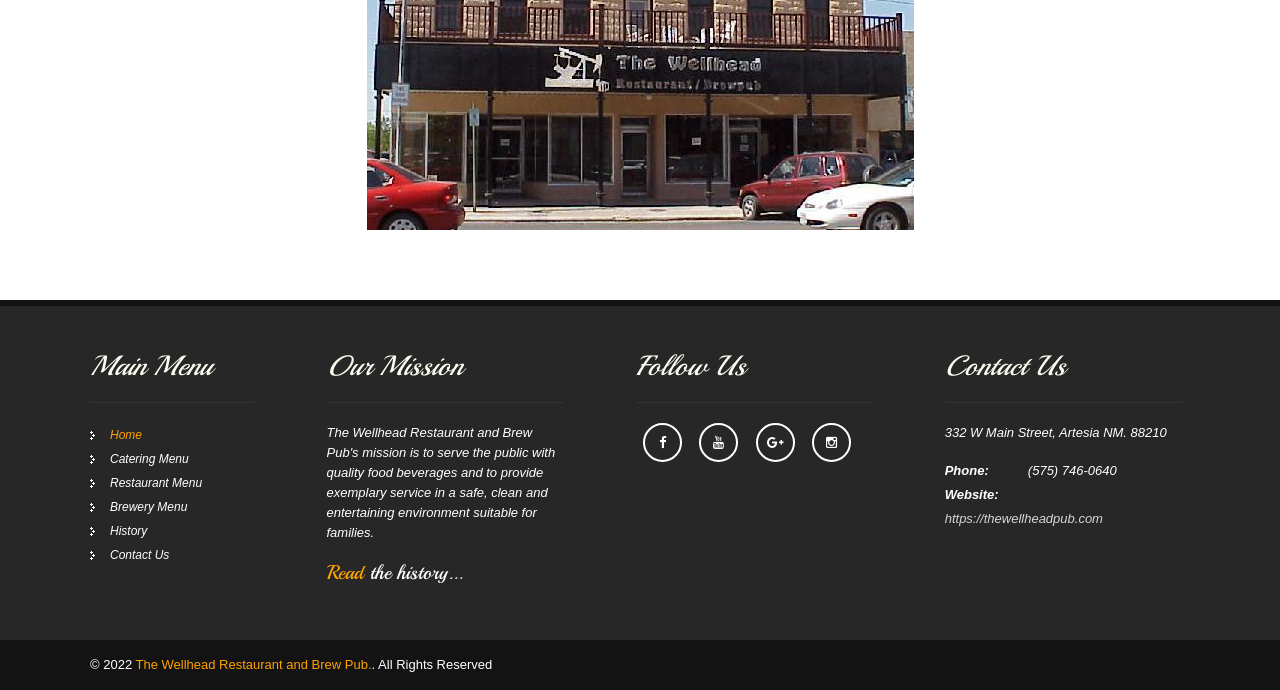Specify the bounding box coordinates of the element's area that should be clicked to execute the given instruction: "View terms of service". The coordinates should be four float numbers between 0 and 1, i.e., [left, top, right, bottom].

None